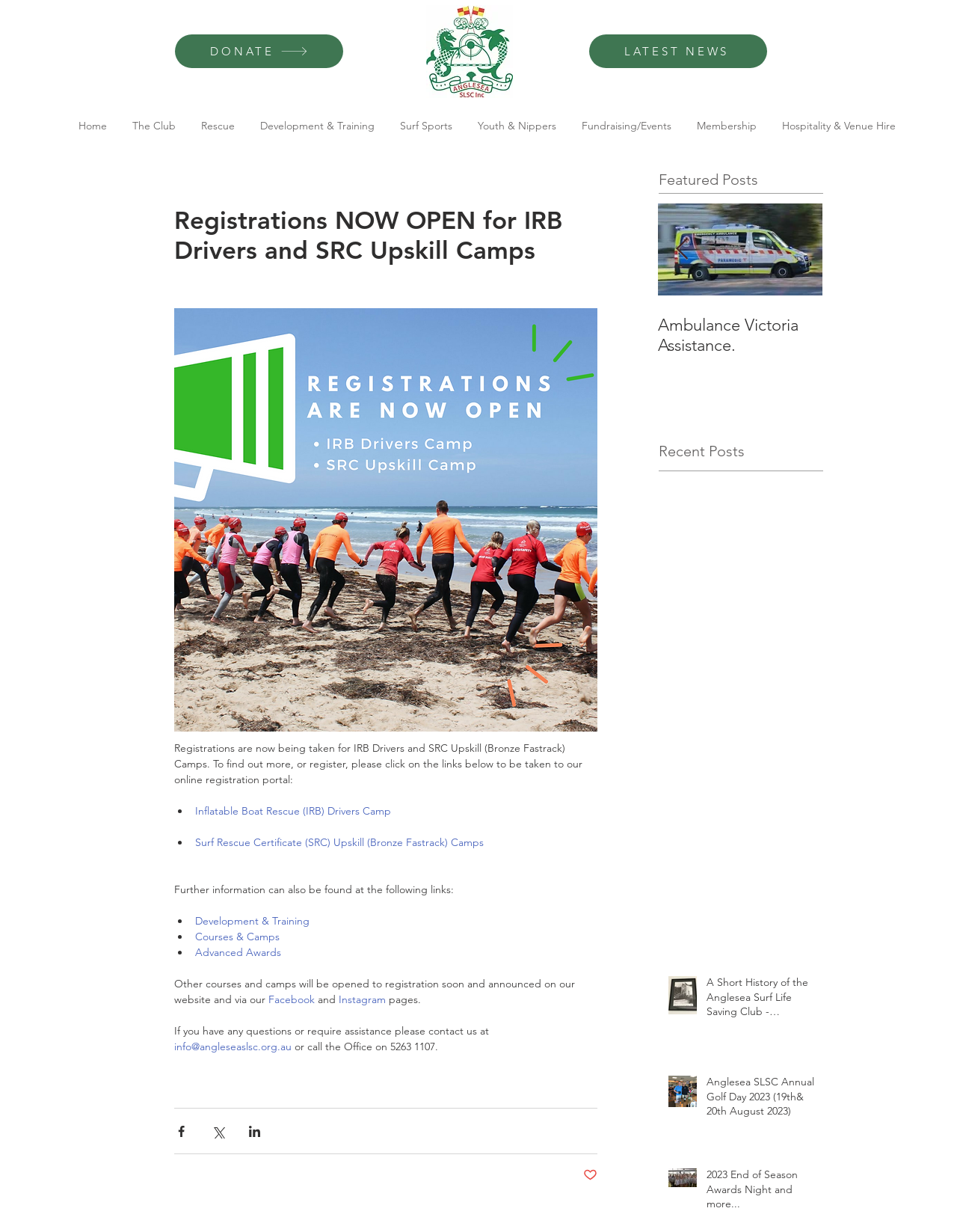Give a succinct answer to this question in a single word or phrase: 
What are the two types of camps mentioned on this webpage?

IRB Drivers and SRC Upskill Camps